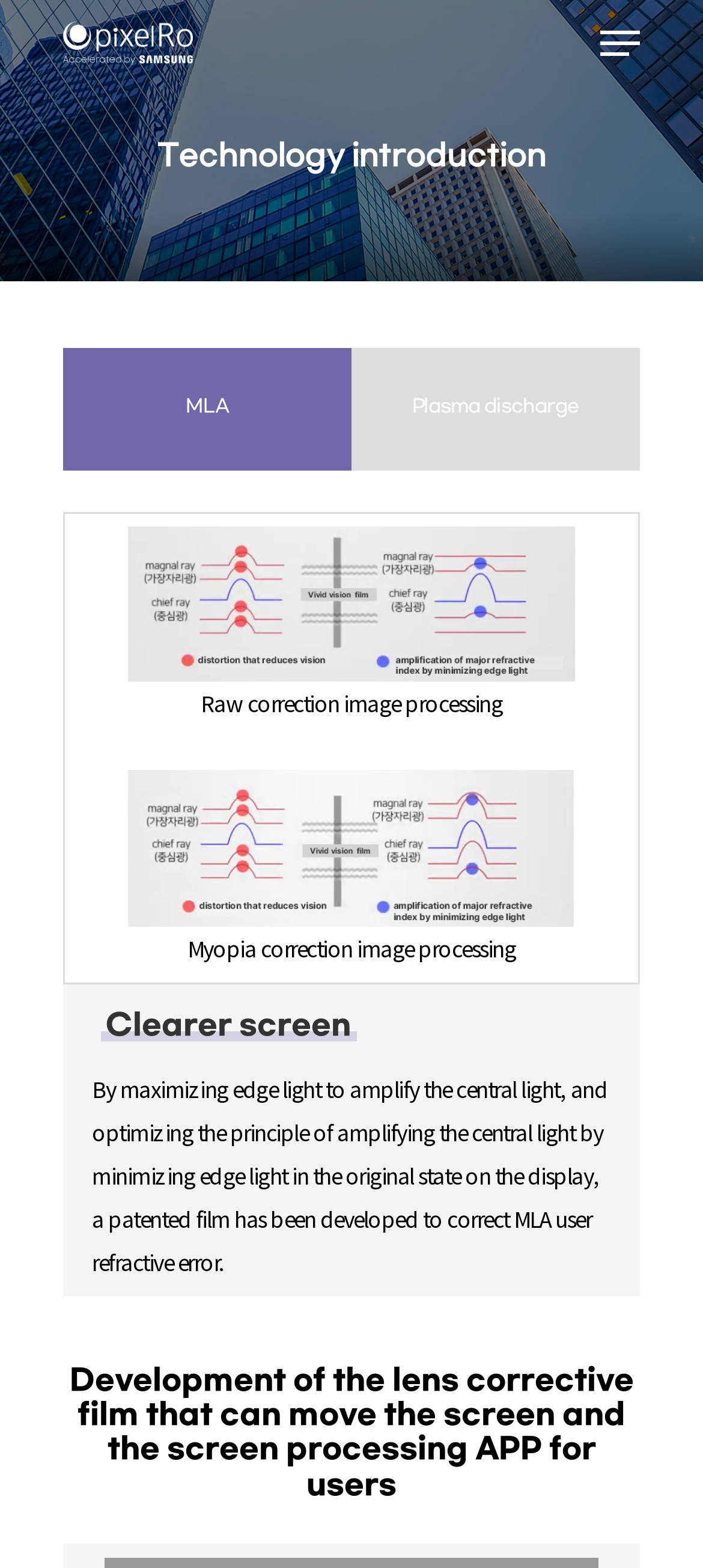Offer a meticulous caption that includes all visible features of the webpage.

The webpage is about MLA (Micro Lens Array) technology, specifically its application in correcting refractive errors. At the top left, there is a logo with the text "Pixelro" and two identical images of the same logo. 

On the top right, there is a navigation menu link. Below the logo, there is a heading that reads "Technology introduction". 

The page is divided into two main sections. The first section is on the left side, which contains two links: "MLA" and "Plasma discharge". The second section is on the right side, which discusses image processing. There are two paragraphs of text: "Raw correction image processing" and "Myopia correction image processing". 

Below these paragraphs, there is a heading "Clearer screen" with an emphasized text. Under this heading, there is a long paragraph explaining how the patented film corrects MLA user refractive error by maximizing edge light and optimizing the principle of amplifying central light. 

At the bottom of the page, there is a heading that describes the development of a lens corrective film and a screen processing APP for users.